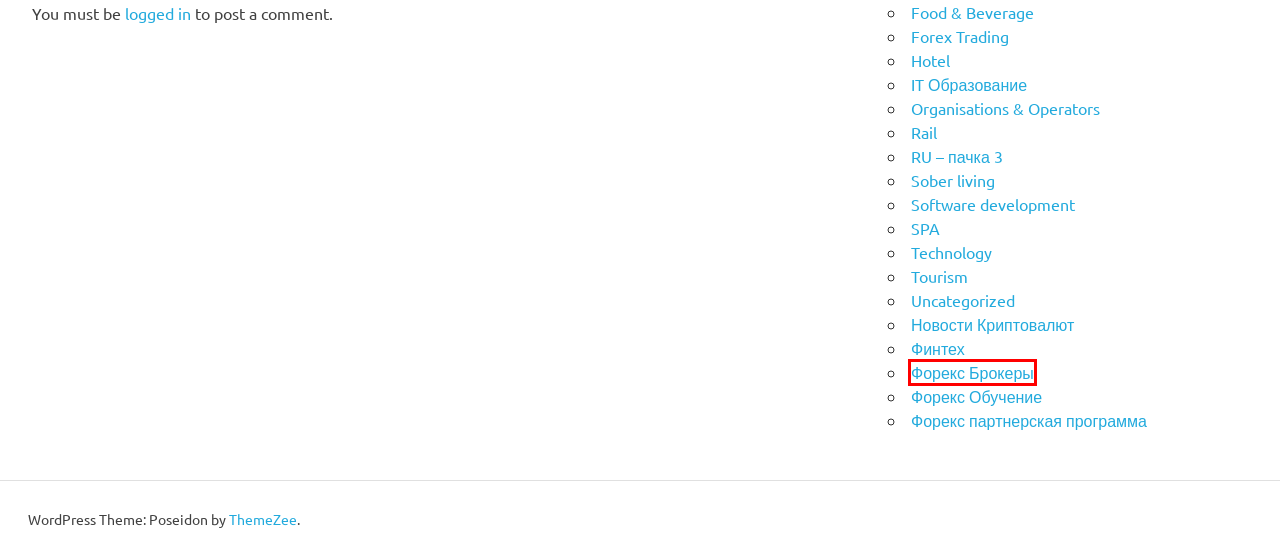You are looking at a screenshot of a webpage with a red bounding box around an element. Determine the best matching webpage description for the new webpage resulting from clicking the element in the red bounding box. Here are the descriptions:
A. RU – пачка 3 – TripViva
B. Sober living – TripViva
C. Smart and reliable WordPress Themes – ThemeZee
D. Uncategorized – TripViva
E. Forex Trading – TripViva
F. Форекс партнерская программа – TripViva
G. Log In ‹ TripViva — WordPress
H. Форекс Брокеры – TripViva

H